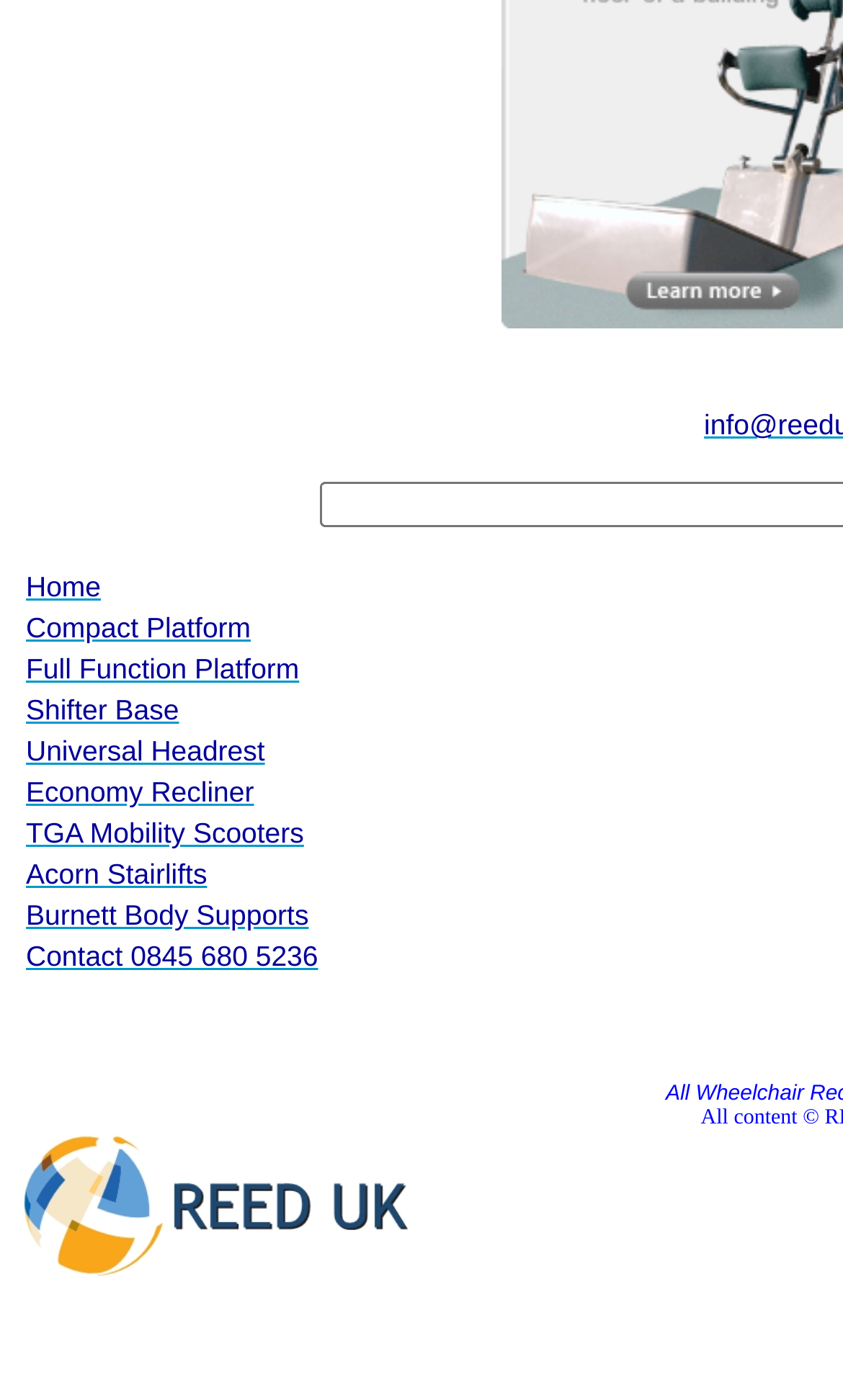Identify the bounding box for the UI element that is described as follows: "Subscribe".

None